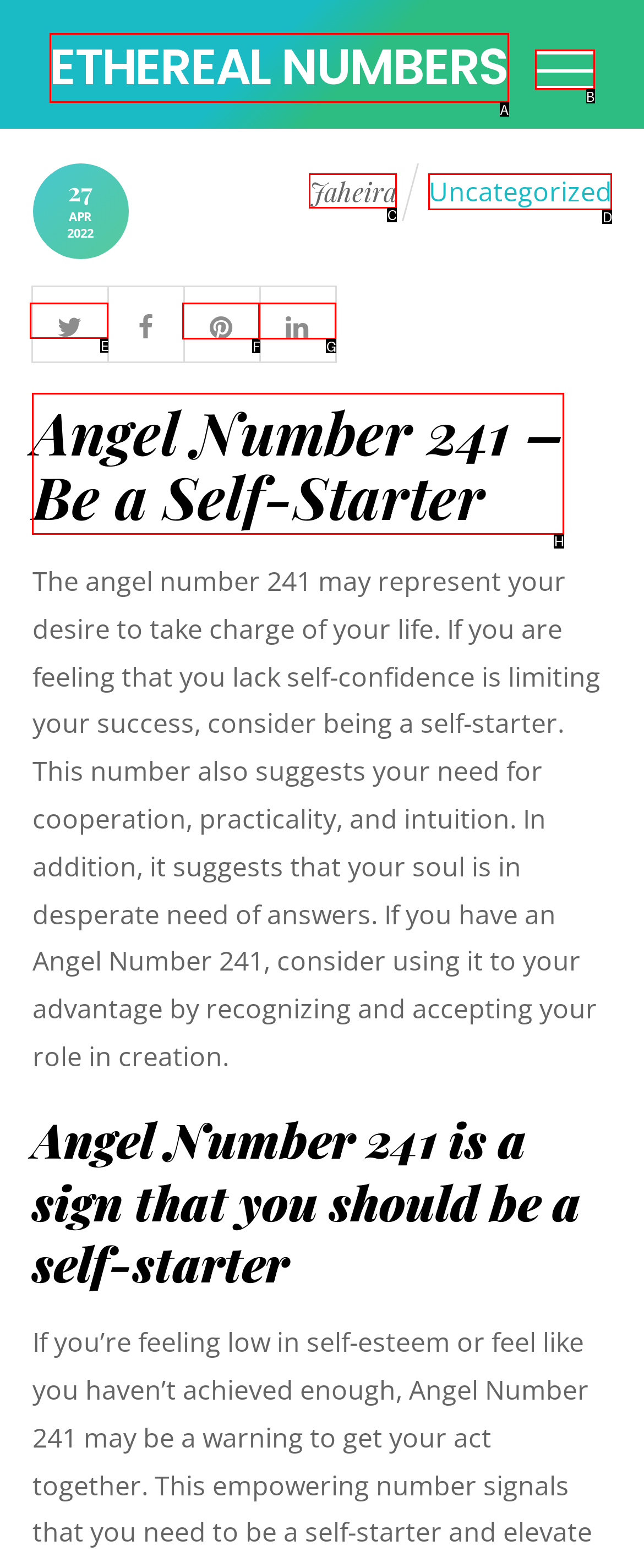Determine the letter of the UI element that will complete the task: share on social media
Reply with the corresponding letter.

E